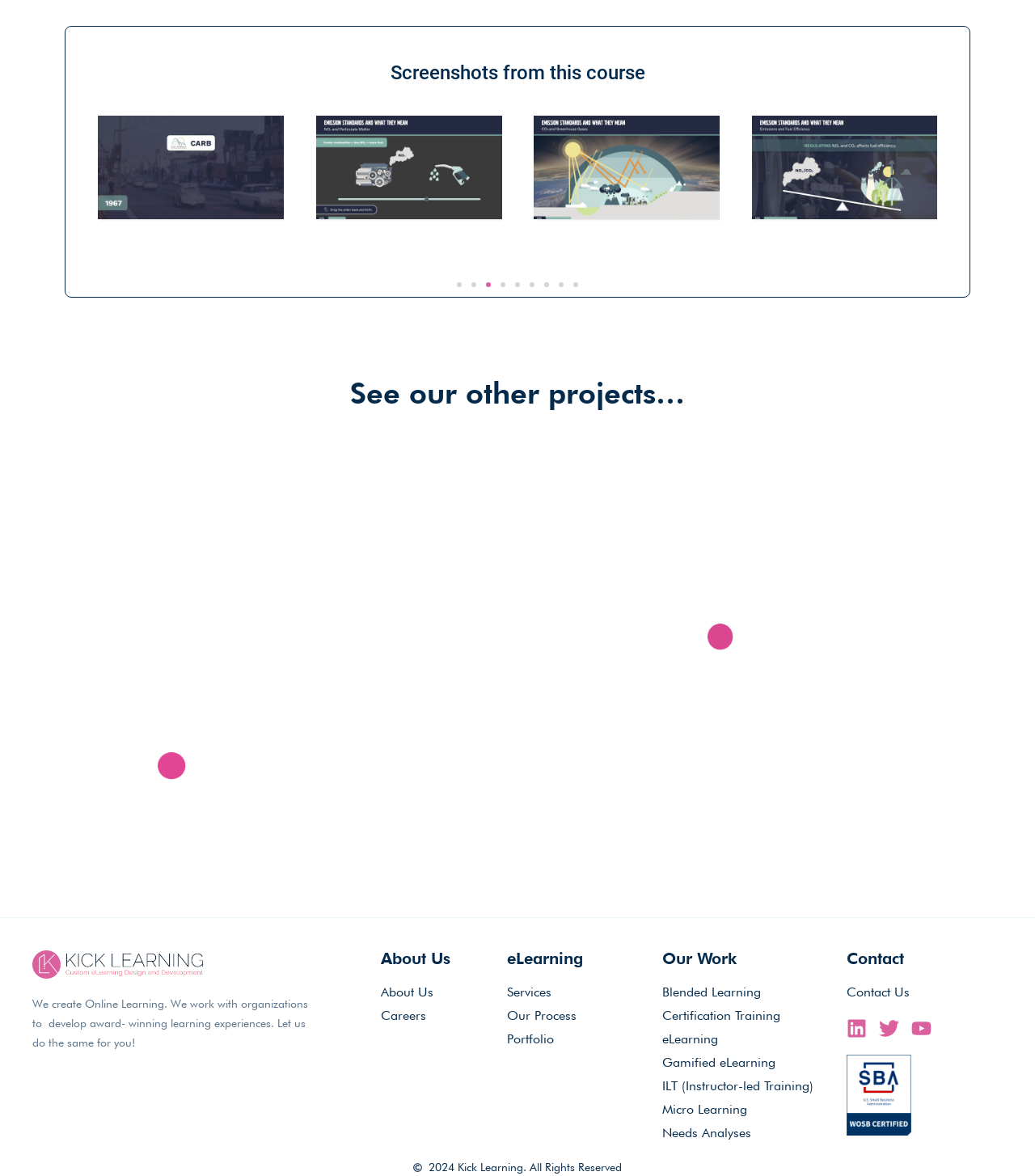Determine the bounding box coordinates of the clickable element to achieve the following action: 'View project details'. Provide the coordinates as four float values between 0 and 1, formatted as [left, top, right, bottom].

[0.095, 0.098, 0.274, 0.191]